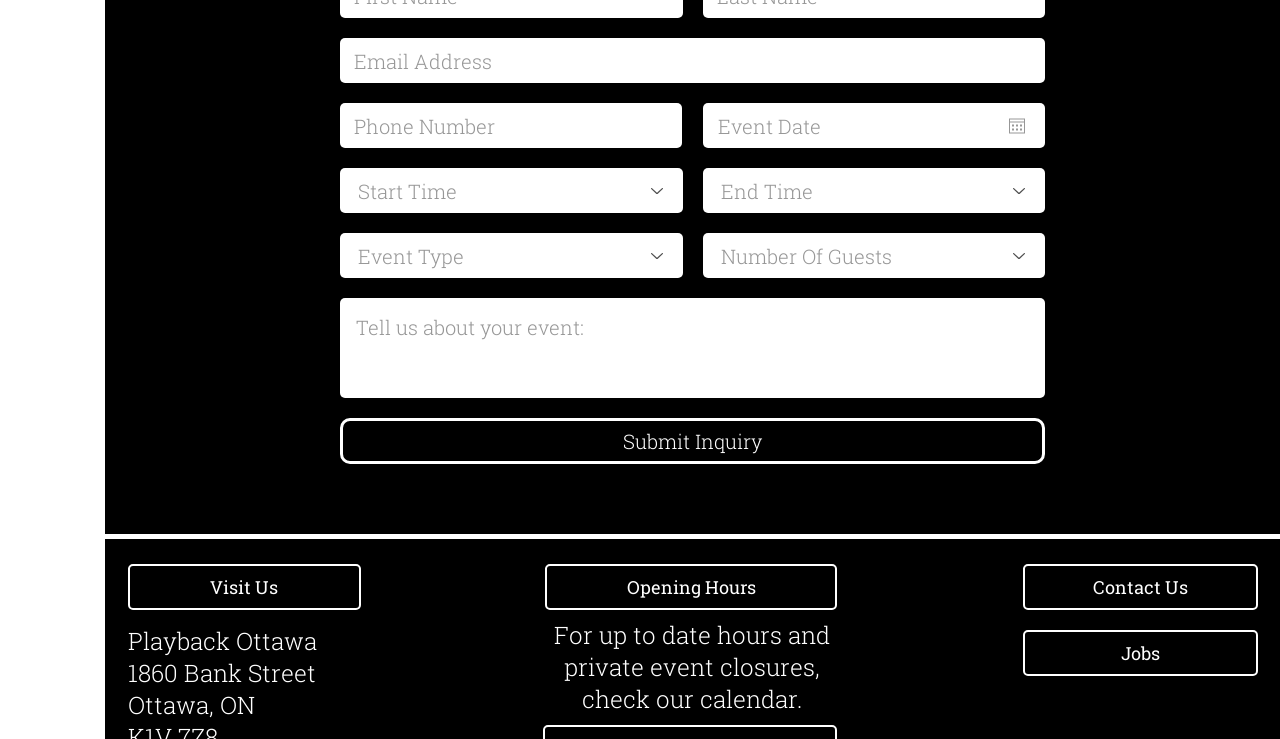Identify the bounding box for the UI element described as: "We Will Rock You UK". The coordinates should be four float numbers between 0 and 1, i.e., [left, top, right, bottom].

None